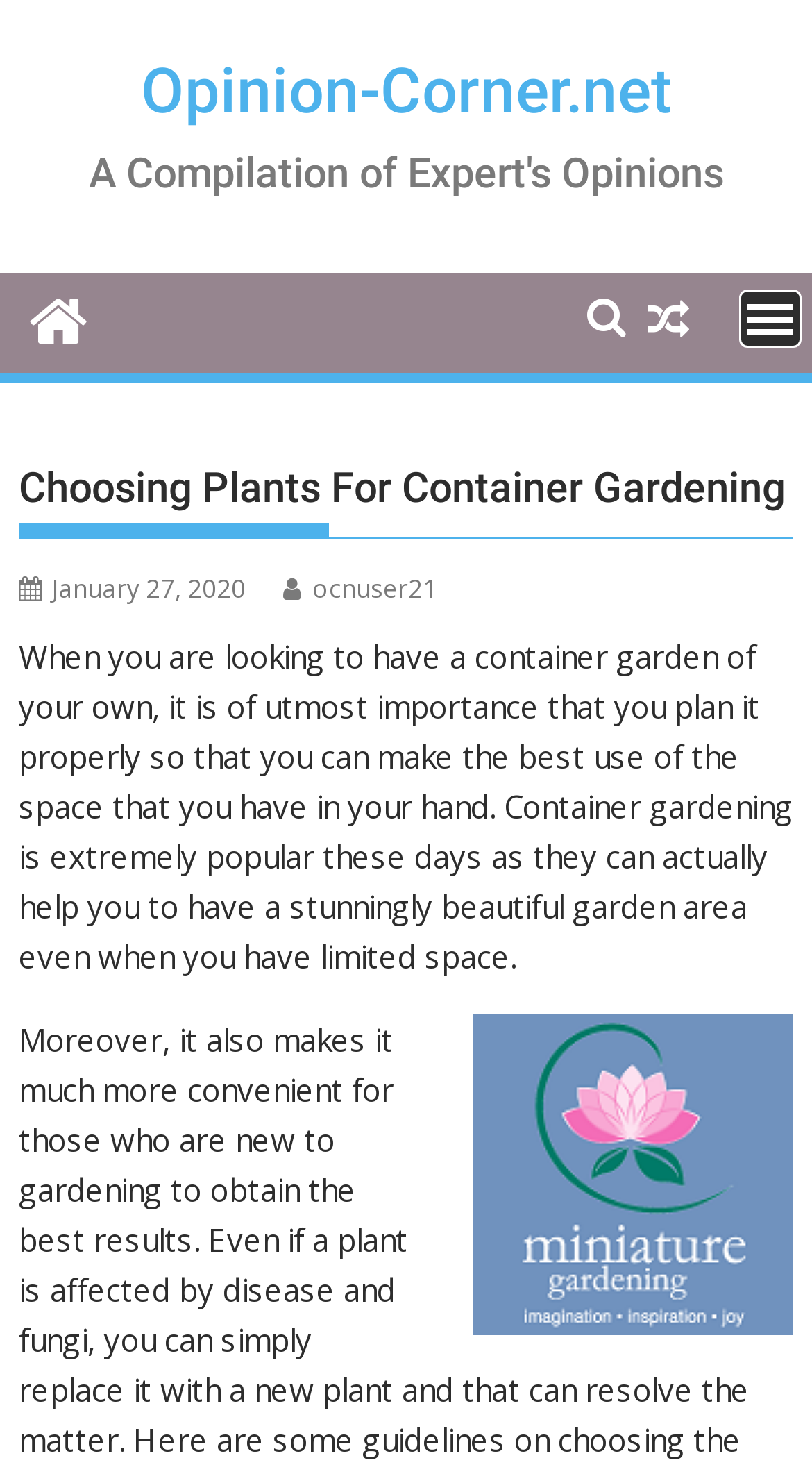What is the author of the article?
Please ensure your answer is as detailed and informative as possible.

I found the author of the article by looking at the link with the text ' ocnuser21' which is located below the main heading.